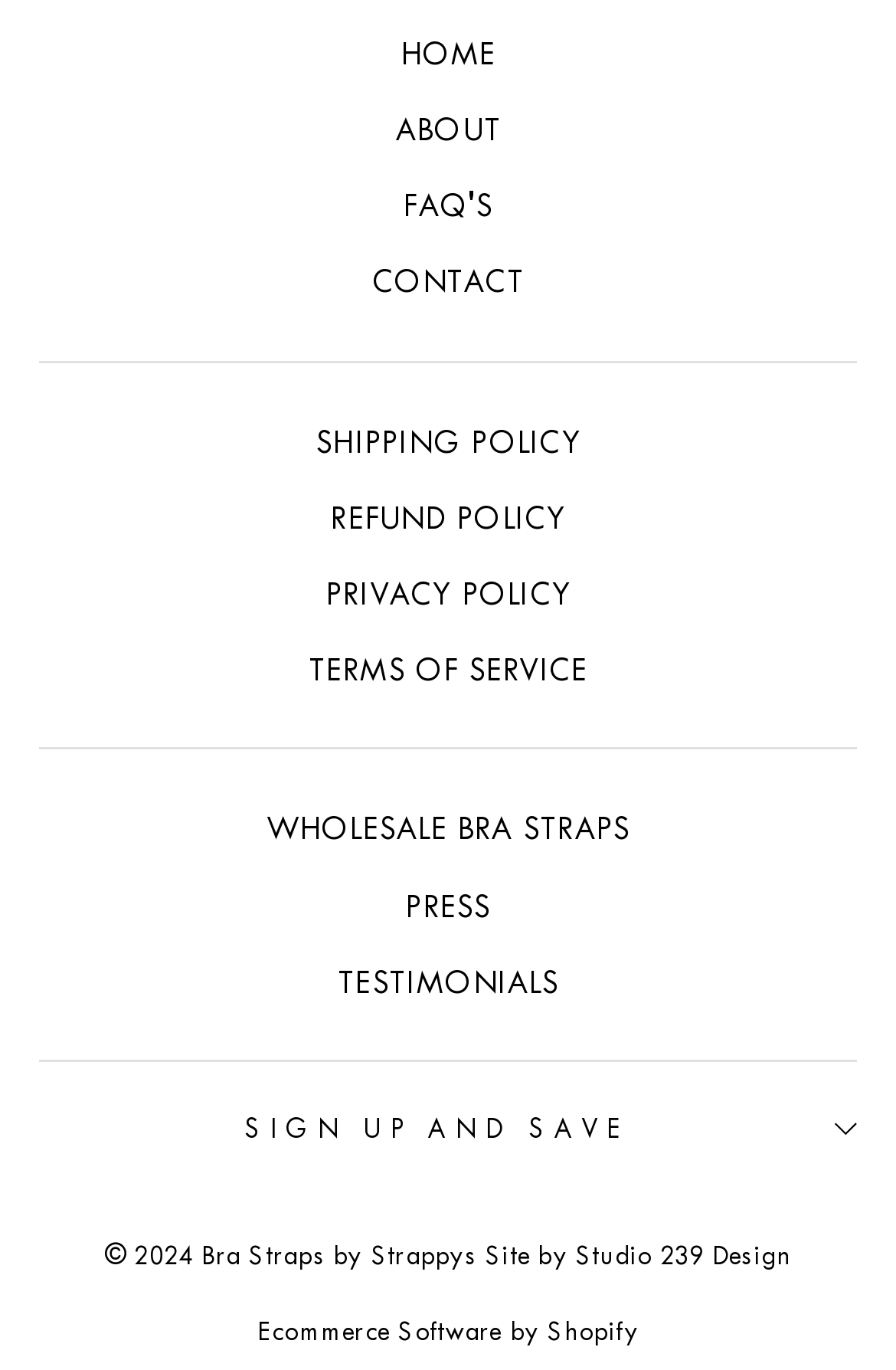Utilize the details in the image to thoroughly answer the following question: What is the topmost link on the webpage?

By analyzing the bounding box coordinates, I determined that the link 'HOME' has the smallest y1 value, which means it is located at the top of the webpage.